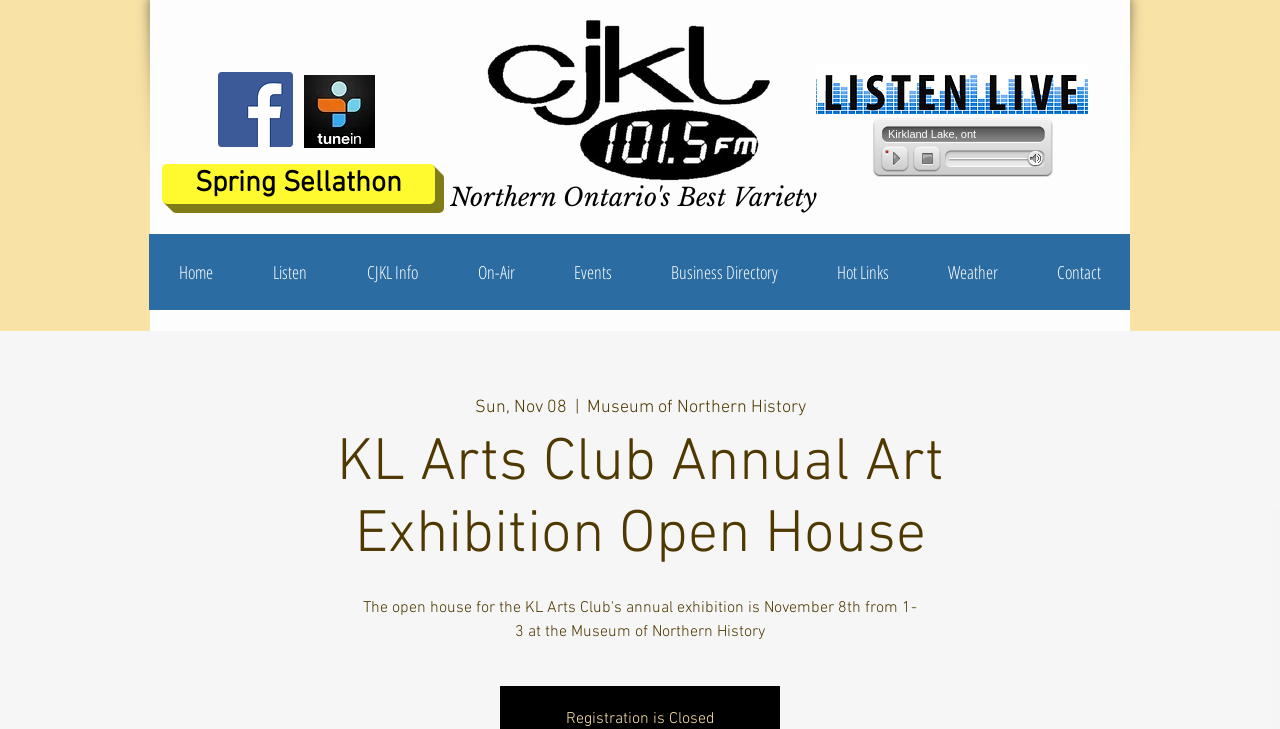Locate the bounding box coordinates of the area where you should click to accomplish the instruction: "Contact us".

[0.802, 0.321, 0.883, 0.425]